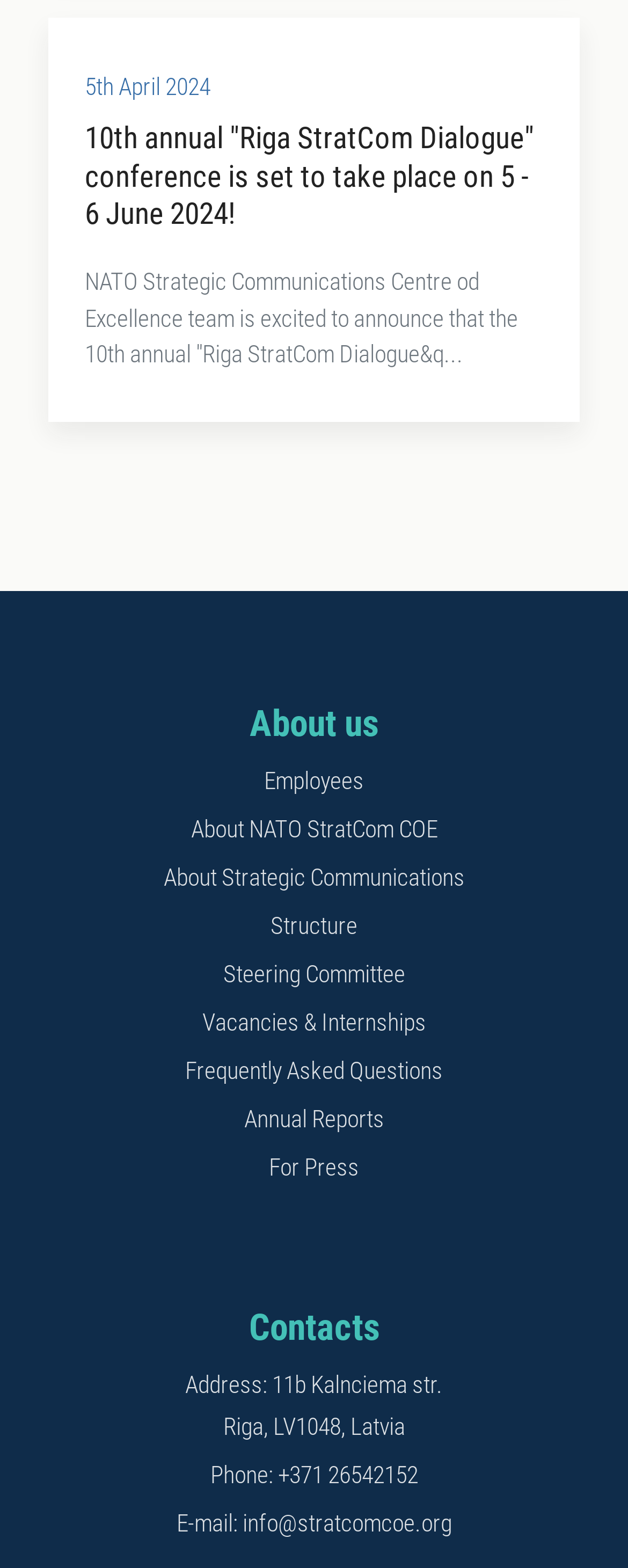Specify the bounding box coordinates (top-left x, top-left y, bottom-right x, bottom-right y) of the UI element in the screenshot that matches this description: Vacancies & Internships

[0.077, 0.639, 0.923, 0.669]